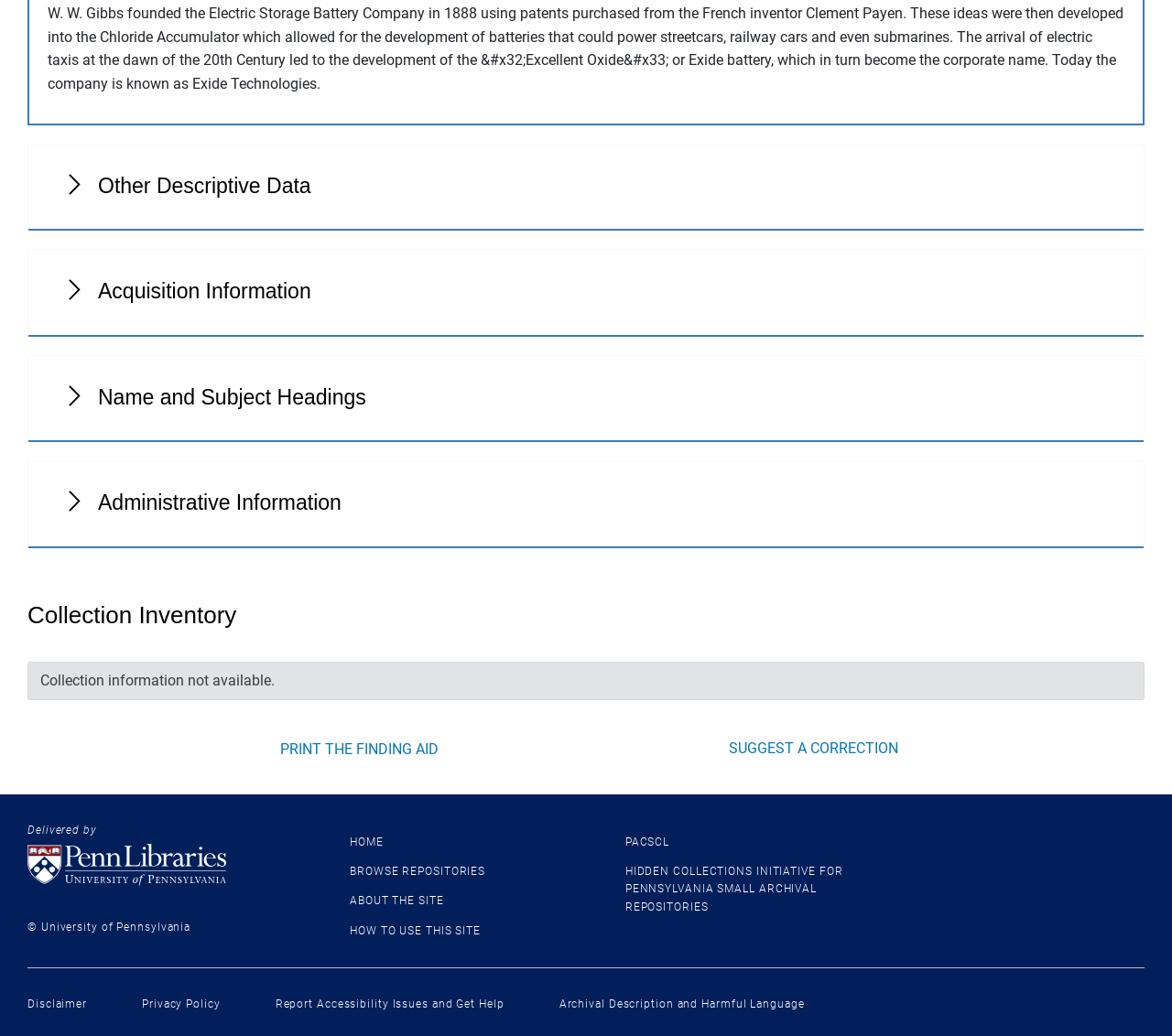What is the name of the battery developed at the dawn of the 20th Century?
Based on the image content, provide your answer in one word or a short phrase.

Exide battery